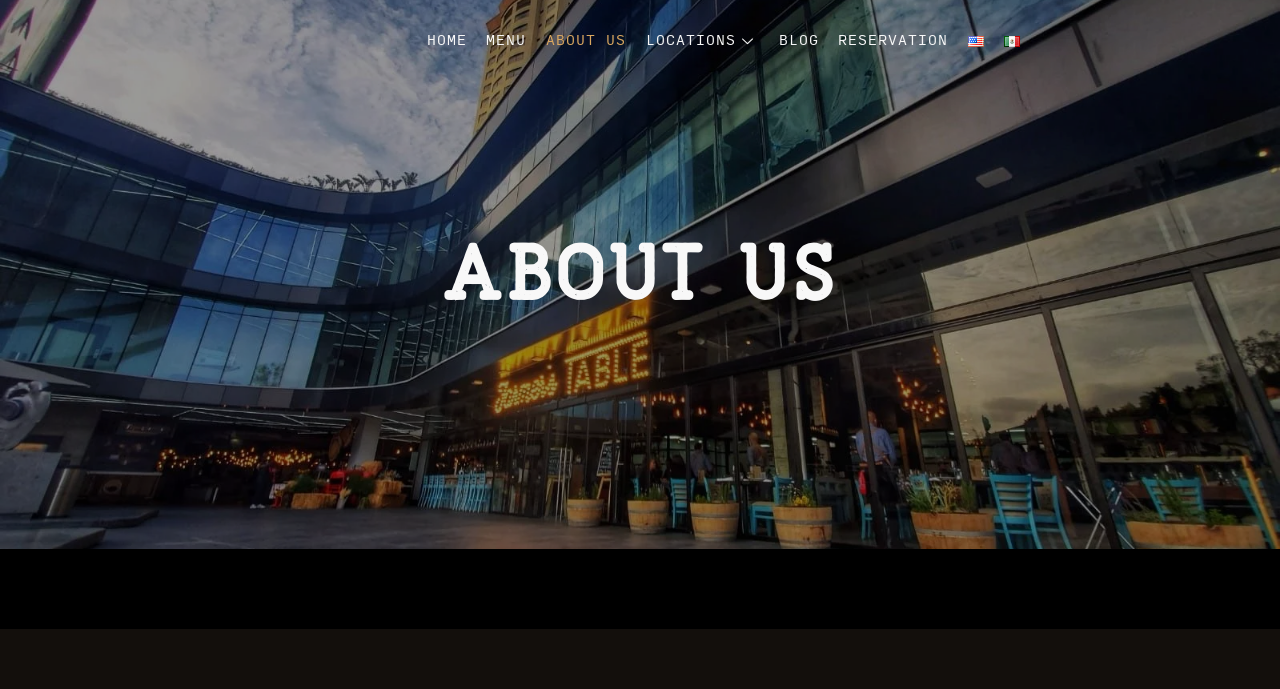Please identify the coordinates of the bounding box that should be clicked to fulfill this instruction: "go to home page".

[0.333, 0.016, 0.365, 0.103]